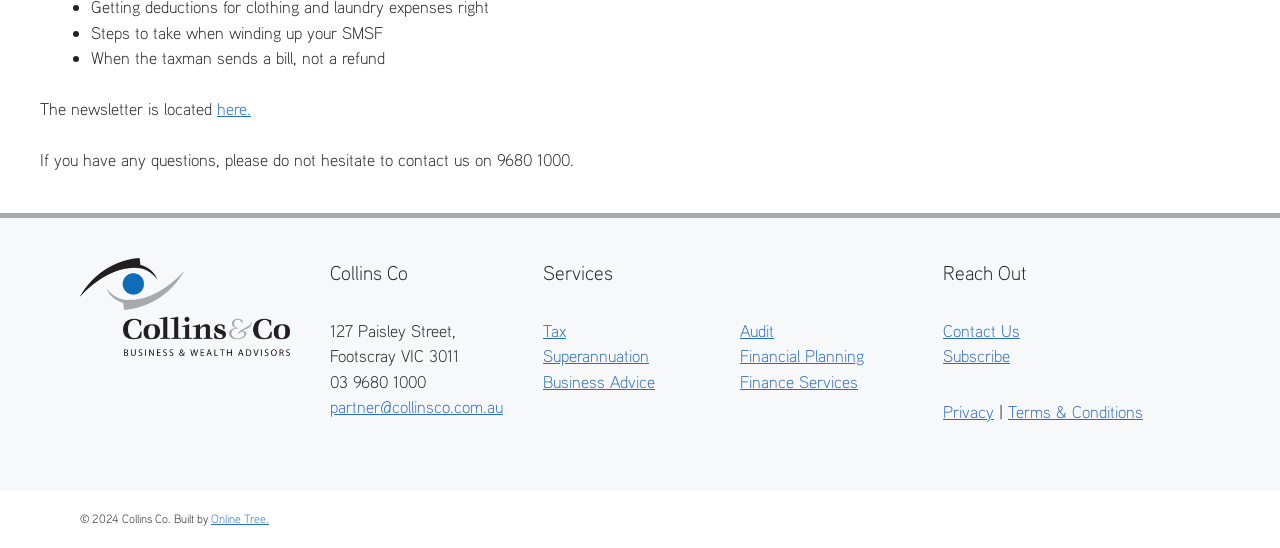What services does the company offer?
Kindly give a detailed and elaborate answer to the question.

I found the services offered by the company by looking at the link elements with the texts 'Tax', 'Superannuation', 'Business Advice', etc. located at [0.424, 0.584, 0.442, 0.622], [0.424, 0.63, 0.507, 0.669], etc.